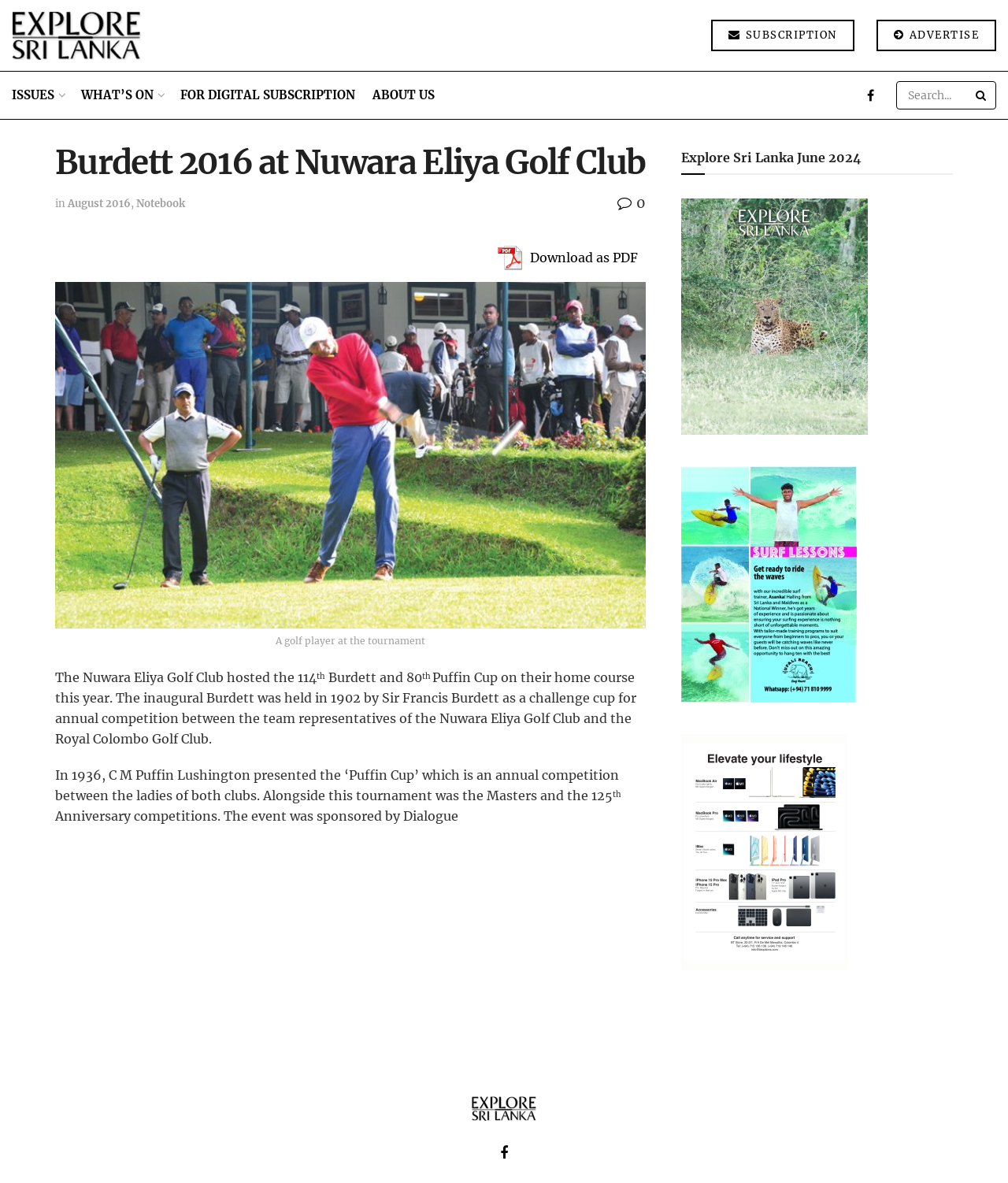What is the name of the challenge cup presented by Sir Francis Burdett?
Examine the webpage screenshot and provide an in-depth answer to the question.

According to the text, 'The inaugural Burdett was held in 1902 by Sir Francis Burdett as a challenge cup for annual competition between the team representatives of the Nuwara Eliya Golf Club and the Royal Colombo Golf Club.'